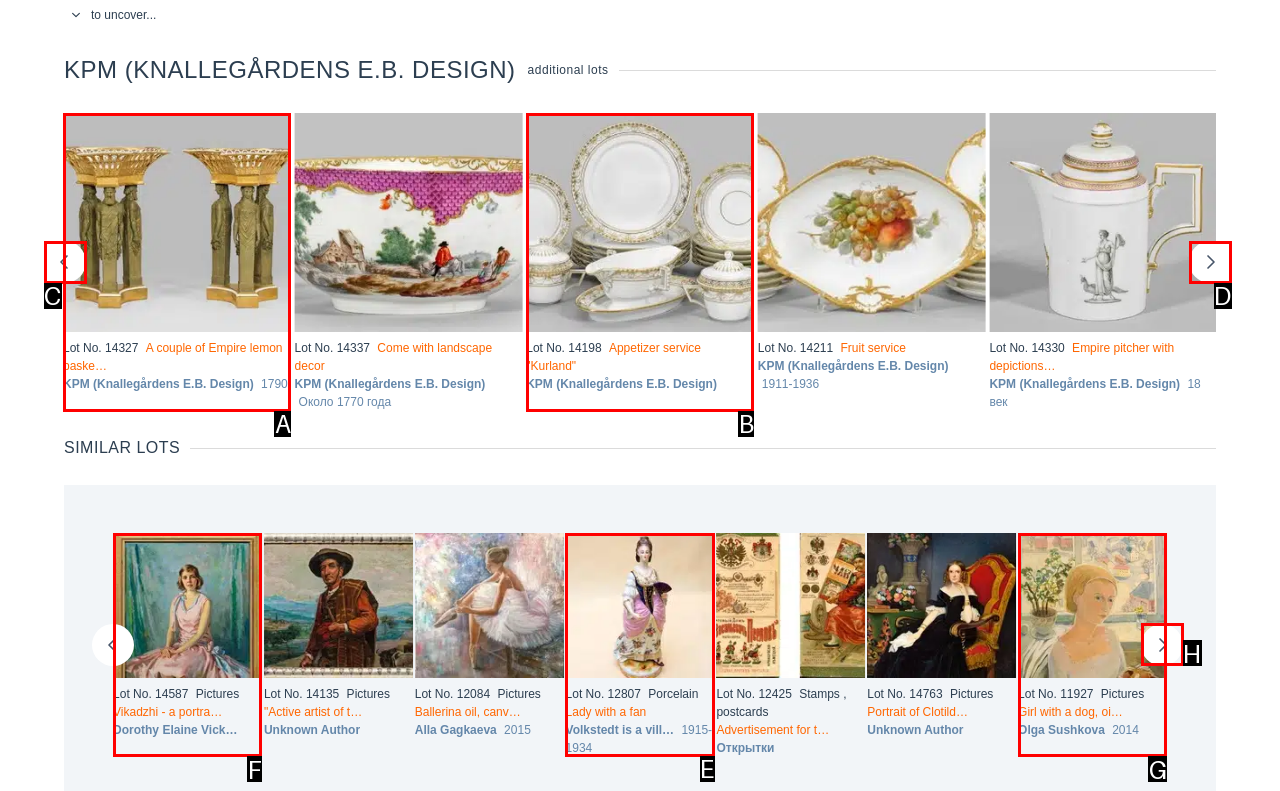Identify the letter of the option to click in order to View lot details for 'Lot No. 12807 Porcelain Lady with a fan'. Answer with the letter directly.

E